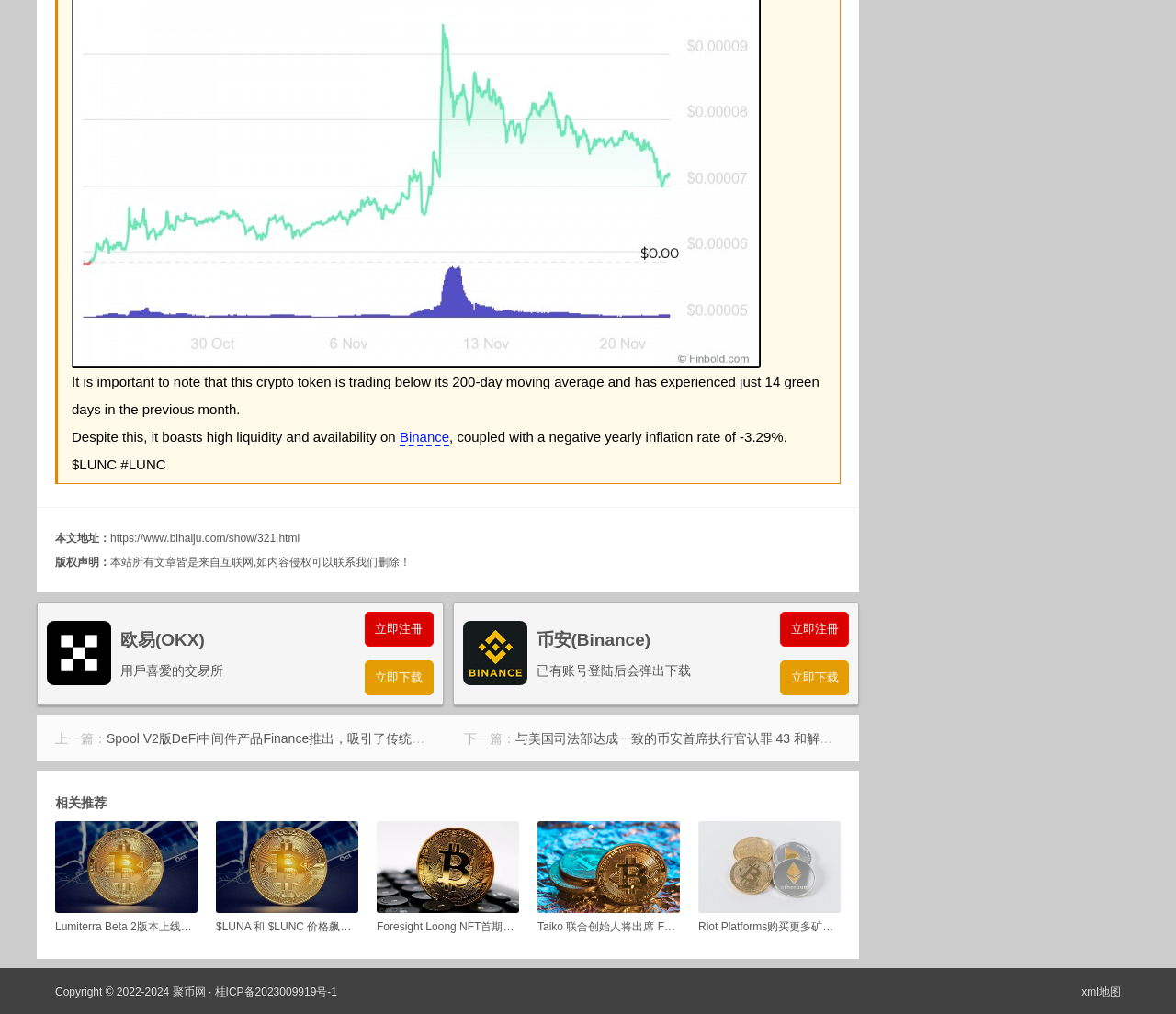What is the purpose of the buttons '立即注冊' and '立即下载'?
Please elaborate on the answer to the question with detailed information.

The buttons '立即注冊' and '立即下载' are likely used for registration and download purposes, respectively, as they are associated with the exchanges OKX and Binance.